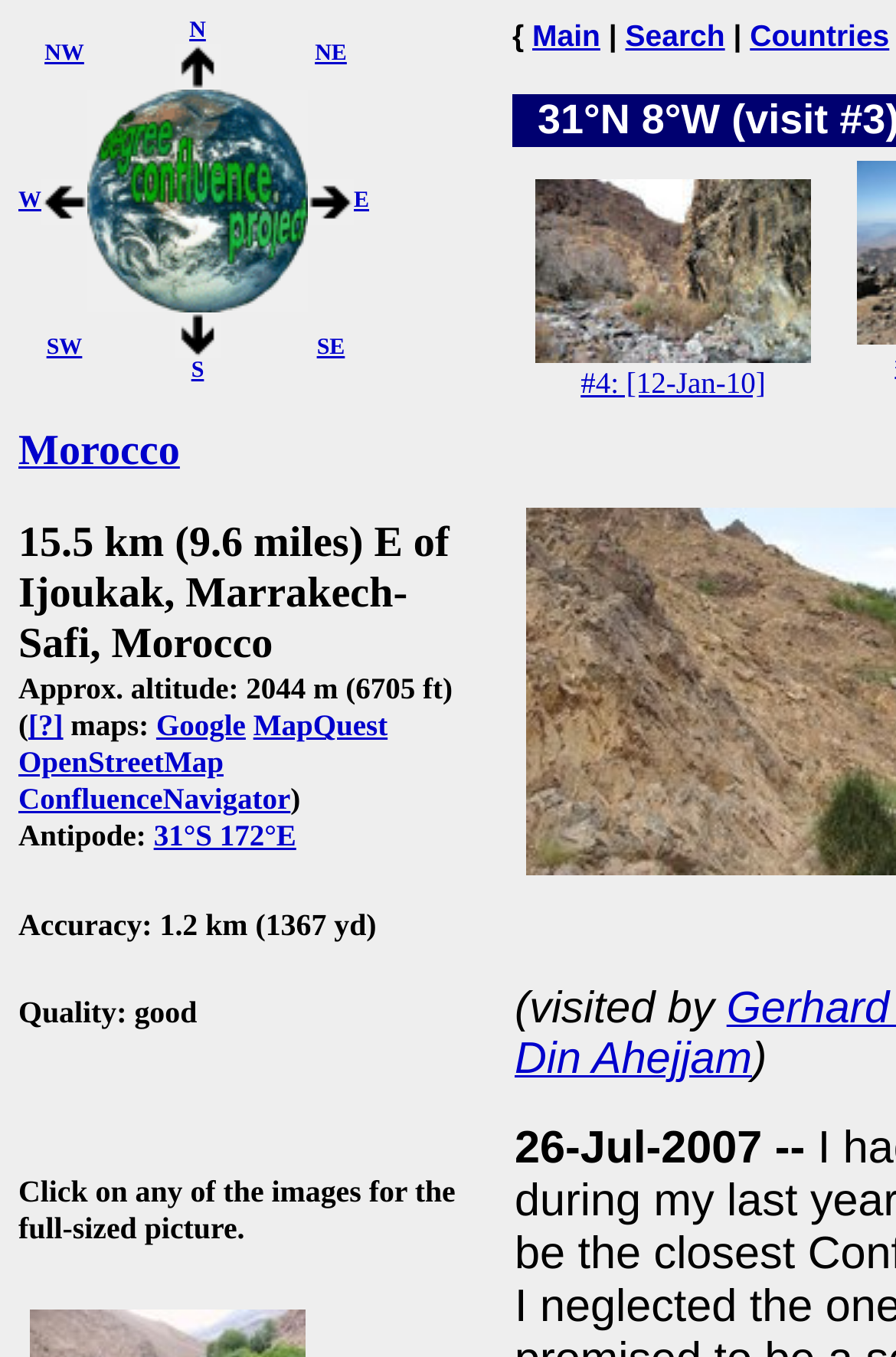Elaborate on the webpage's design and content in a detailed caption.

The webpage is about the Degree Confluence Project, which appears to be a project that involves visiting and documenting specific geographic locations. The page is focused on a particular visit, labeled as "visit #3".

At the top of the page, there is a table with several cells, each containing a link to a different direction (NW, N, NE, W, E, SW, S, SE). The table is divided into three rows, with the top row containing the directions NW, N, and NE, the middle row containing W, the Degree Confluence Project, and E, and the bottom row containing SW, S, and SE.

Below the table, there are several headings that provide information about the visit. The first heading is "Morocco", which is a link to more information about the country. The second heading provides details about the location of the visit, including the distance from a nearby town, the altitude, and a link to maps of the area. The third heading indicates the accuracy of the visit, and the fourth heading indicates the quality of the visit.

There are several images on the page, each with a link to a full-sized version. The images appear to be photographs taken during the visit, and are labeled with descriptions such as "View west from our point of return".

In the bottom left corner of the page, there are several links to other pages, including "Main", "Search", and "Countries". There is also a link to "Visit #4", which appears to be a related page about another visit to a different location.

Overall, the page is focused on providing information about a specific visit to a geographic location, and includes links to related information and images.